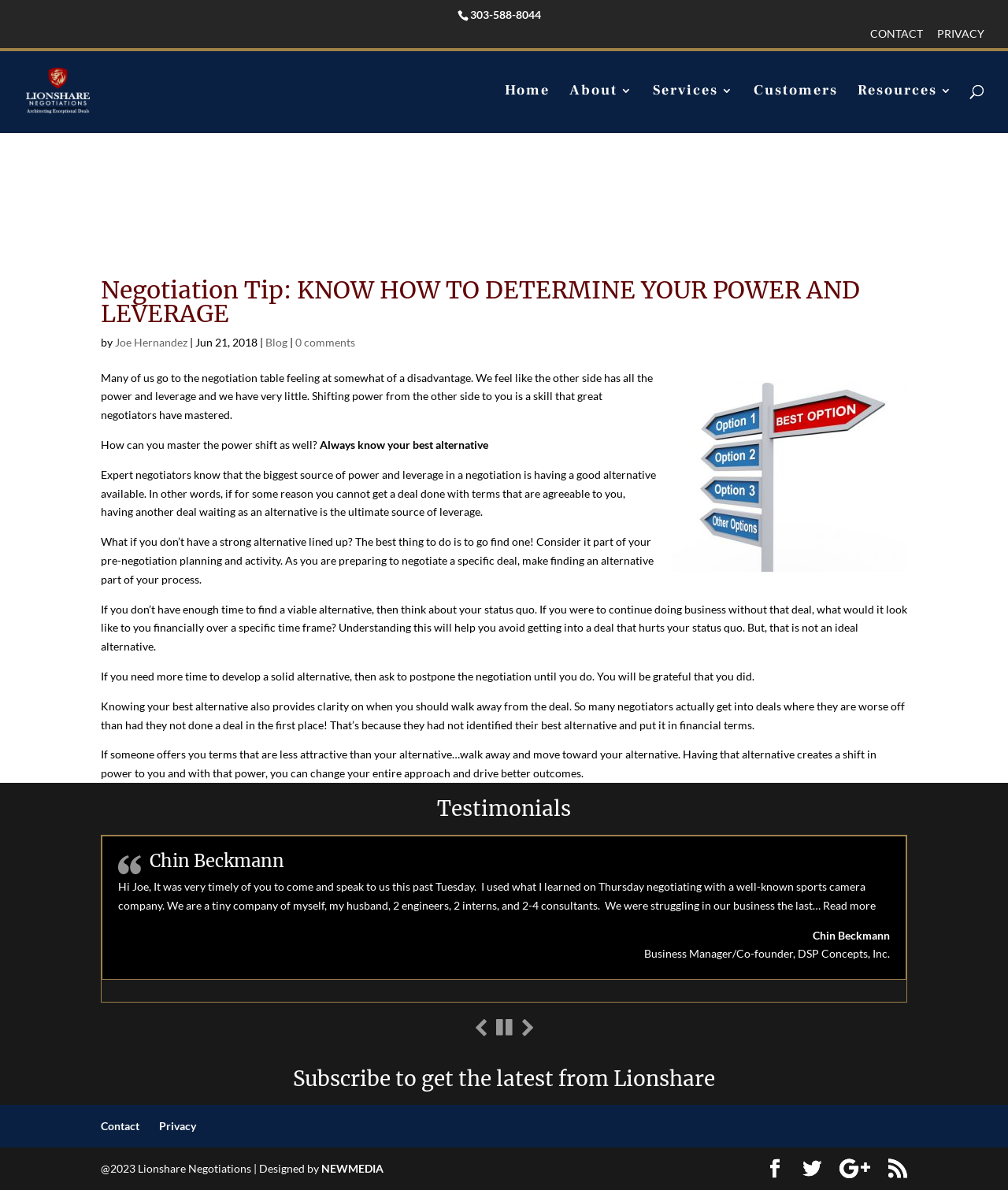Provide a thorough and detailed response to the question by examining the image: 
What is the topic of the article?

I found the topic of the article by looking at the heading element with the content 'Negotiation Tip: KNOW HOW TO DETERMINE YOUR POWER AND LEVERAGE'.